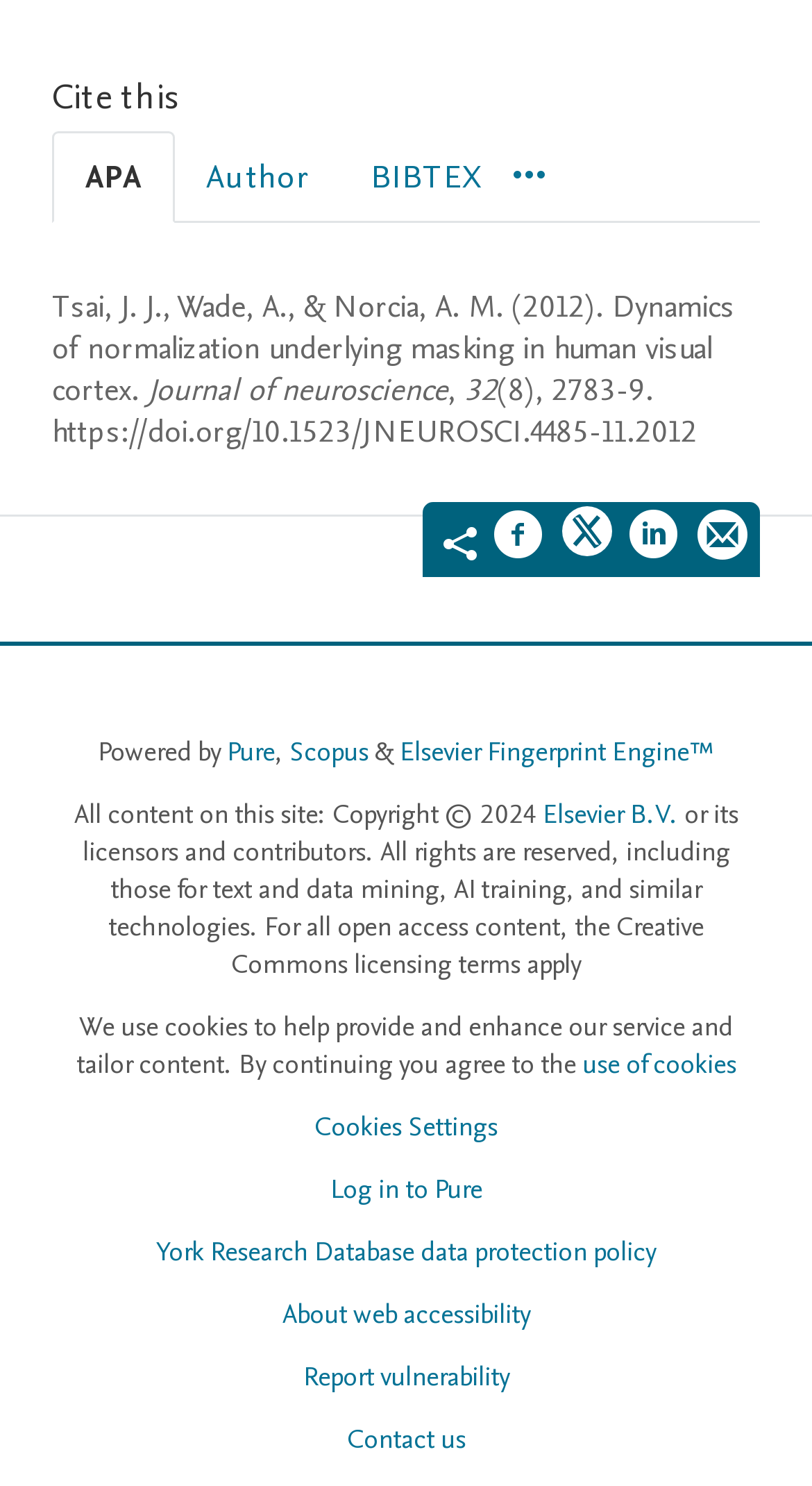Mark the bounding box of the element that matches the following description: "0More".

[0.631, 0.101, 0.672, 0.136]